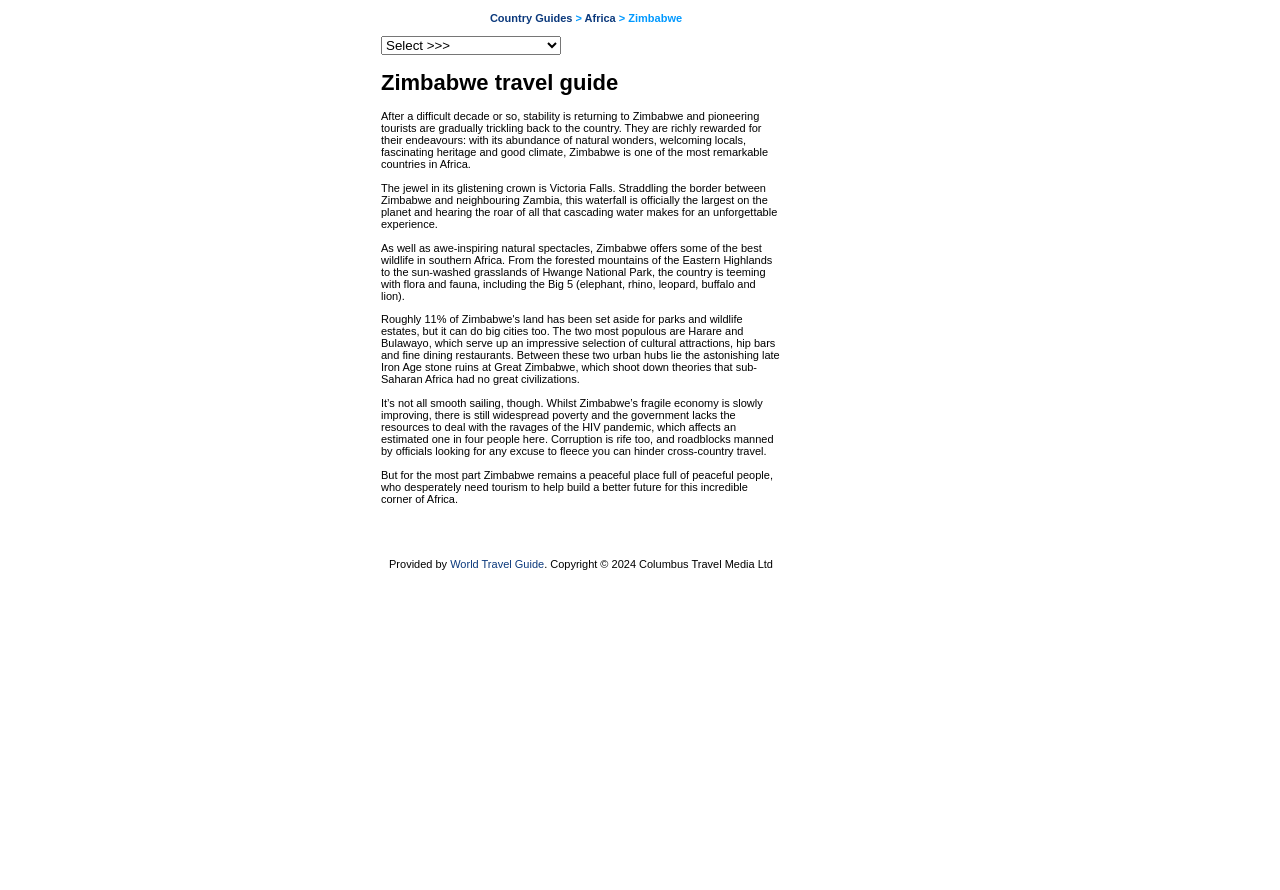Reply to the question below using a single word or brief phrase:
What is the estimated percentage of people affected by HIV in Zimbabwe?

One in four